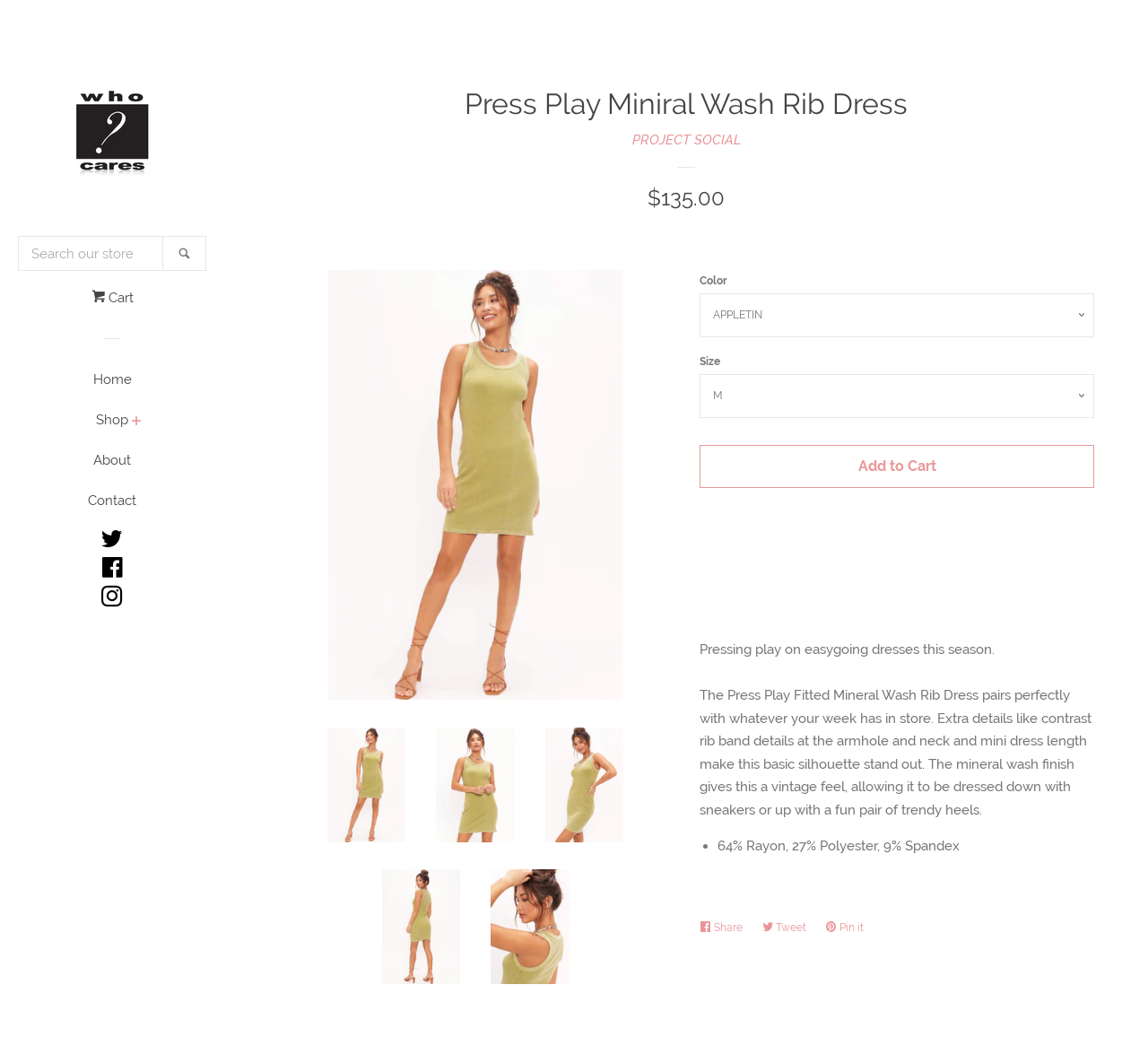What is the name of the dress?
Please ensure your answer is as detailed and informative as possible.

I found the answer by looking at the heading element with the text 'Press Play Miniral Wash Rib Dress' and also the link elements with the same text, which suggests that it is the name of the dress.